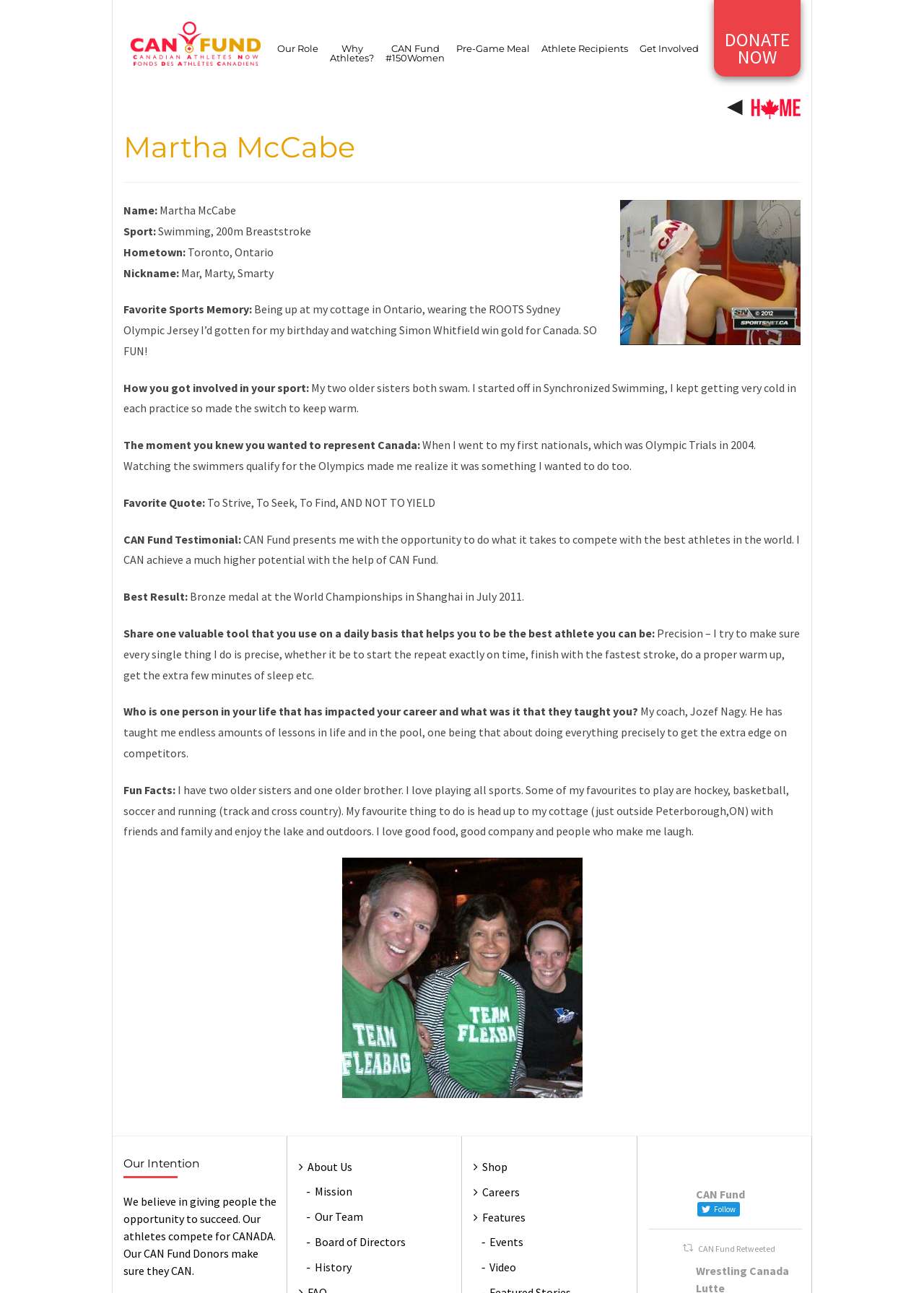What is Martha McCabe's sport?
Using the image, elaborate on the answer with as much detail as possible.

Based on the webpage, Martha McCabe's sport is mentioned as 'Swimming, 200m Breaststroke' in the 'Sport:' section.